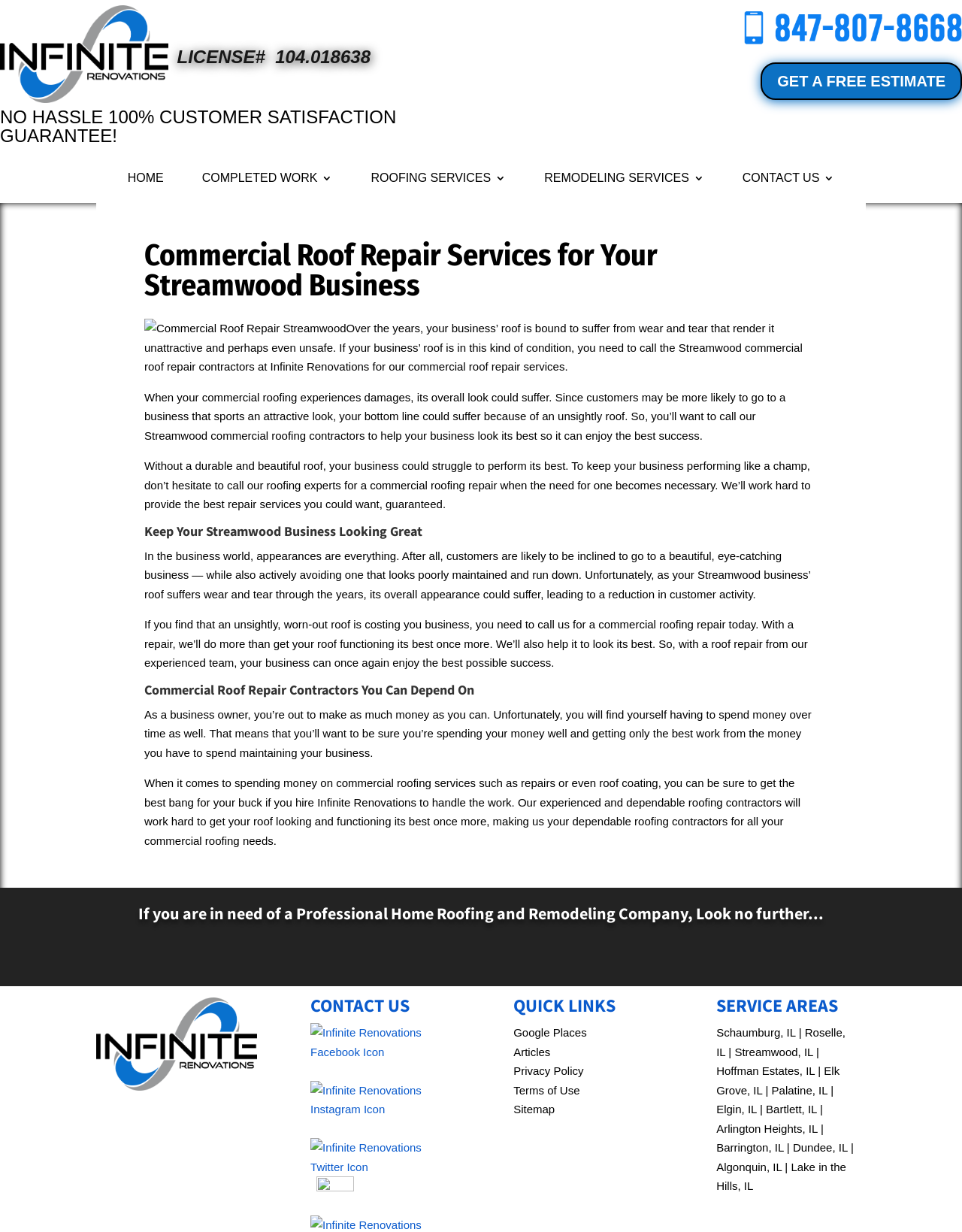Provide the bounding box coordinates for the UI element described in this sentence: "Lake in the Hills, IL". The coordinates should be four float values between 0 and 1, i.e., [left, top, right, bottom].

[0.745, 0.942, 0.88, 0.968]